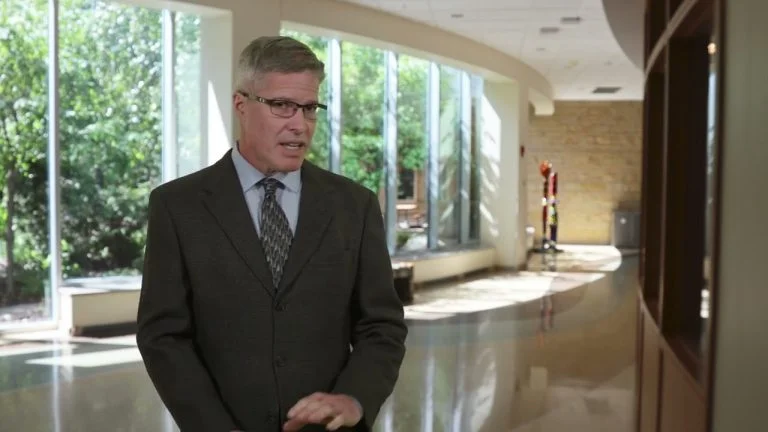Is the setting in the image a small room?
Please answer using one word or phrase, based on the screenshot.

No